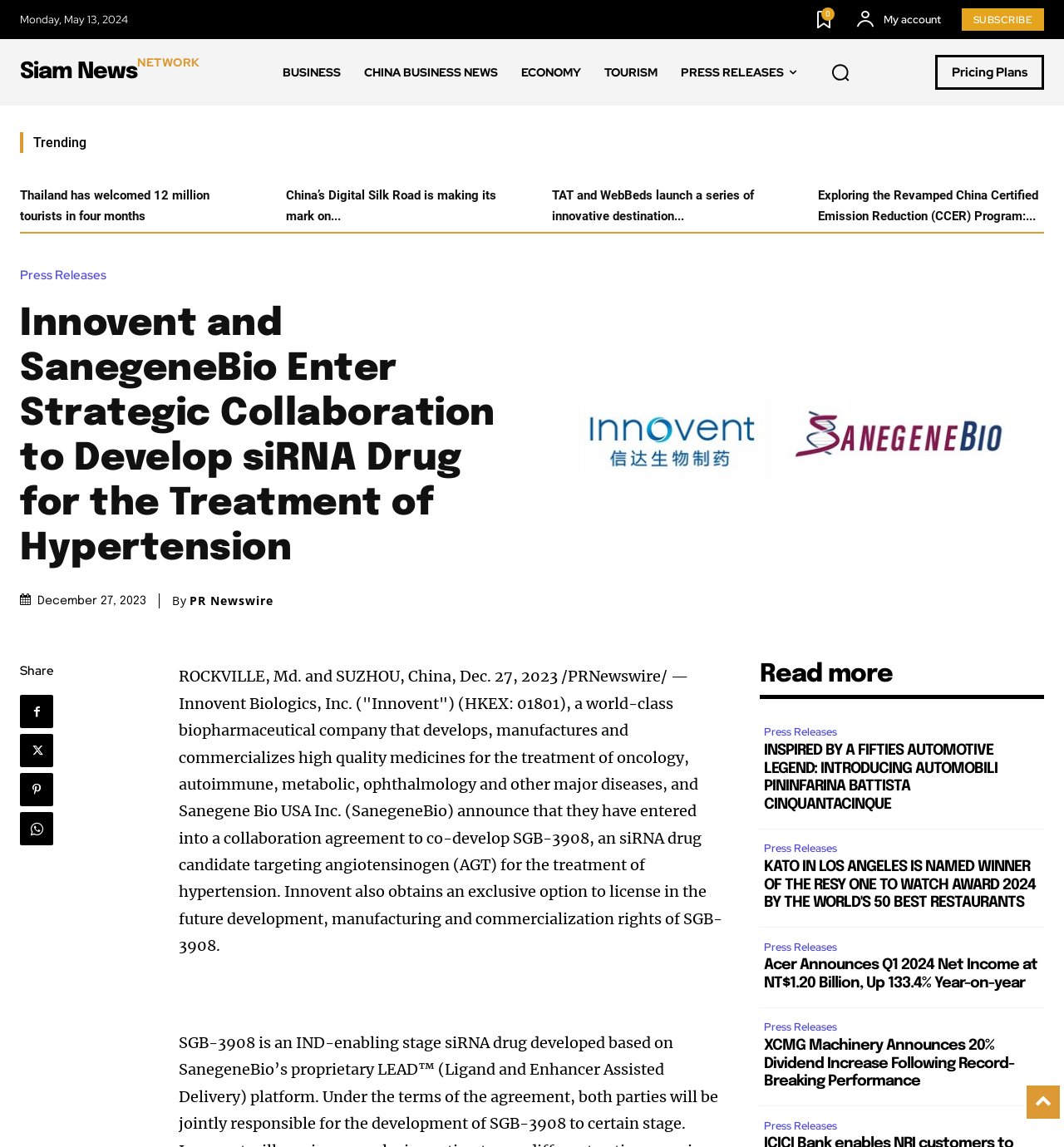What is the date of the latest press release?
We need a detailed and exhaustive answer to the question. Please elaborate.

I found the date by looking at the press release section, where the latest press release is displayed with a date of Dec. 27, 2023.